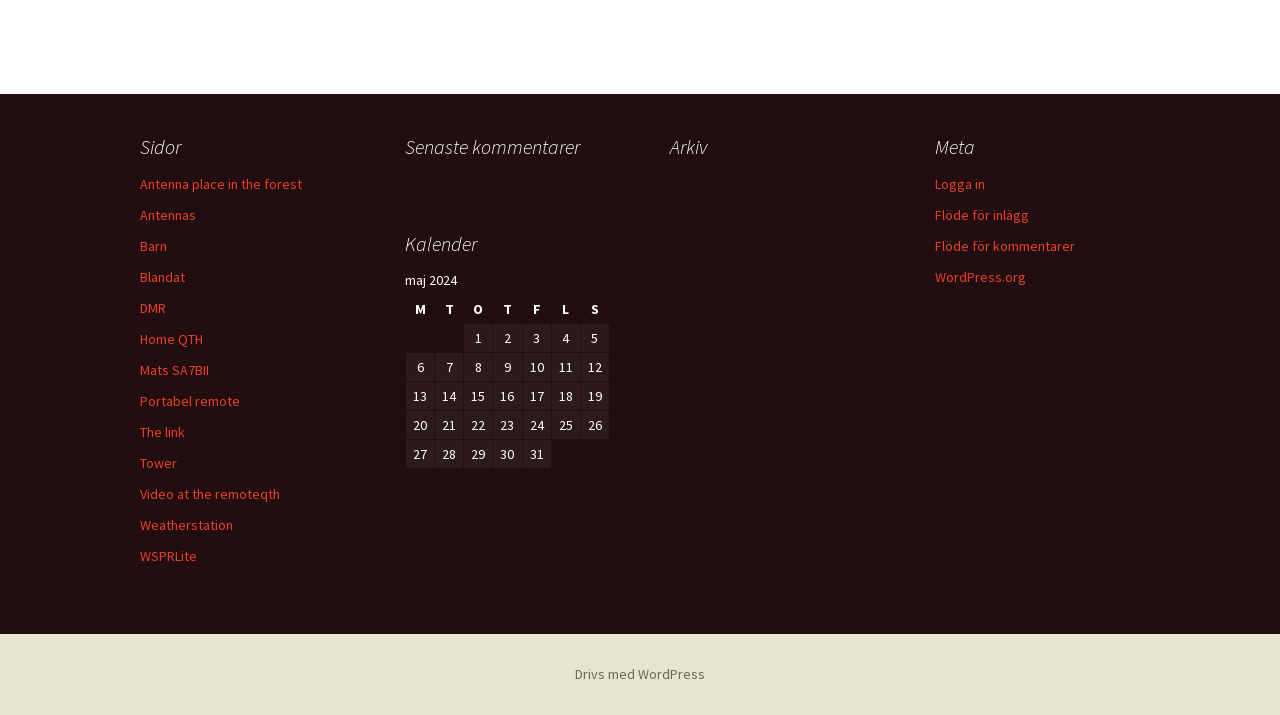Please locate the bounding box coordinates for the element that should be clicked to achieve the following instruction: "Check the latest comments". Ensure the coordinates are given as four float numbers between 0 and 1, i.e., [left, top, right, bottom].

[0.316, 0.187, 0.477, 0.222]